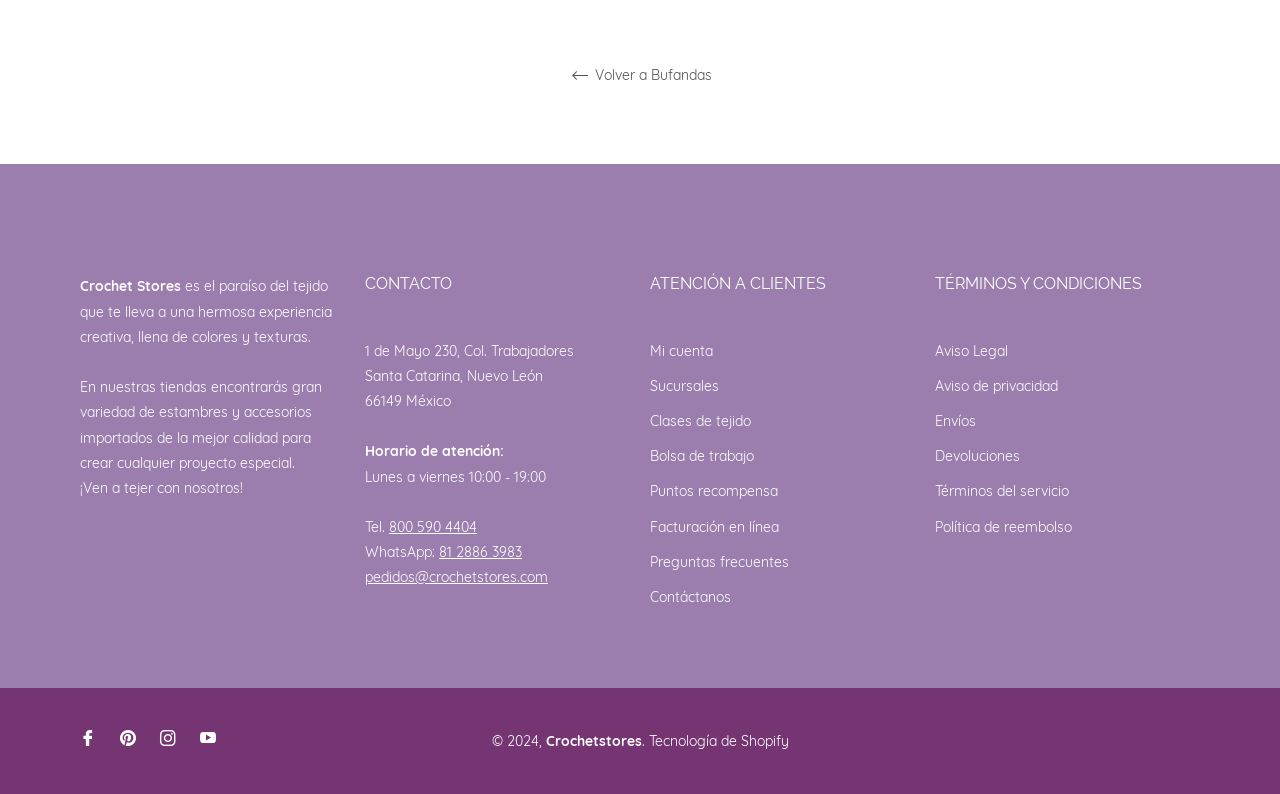Identify the bounding box coordinates for the element you need to click to achieve the following task: "Contact us at 800 590 4404". The coordinates must be four float values ranging from 0 to 1, formatted as [left, top, right, bottom].

[0.304, 0.652, 0.373, 0.675]